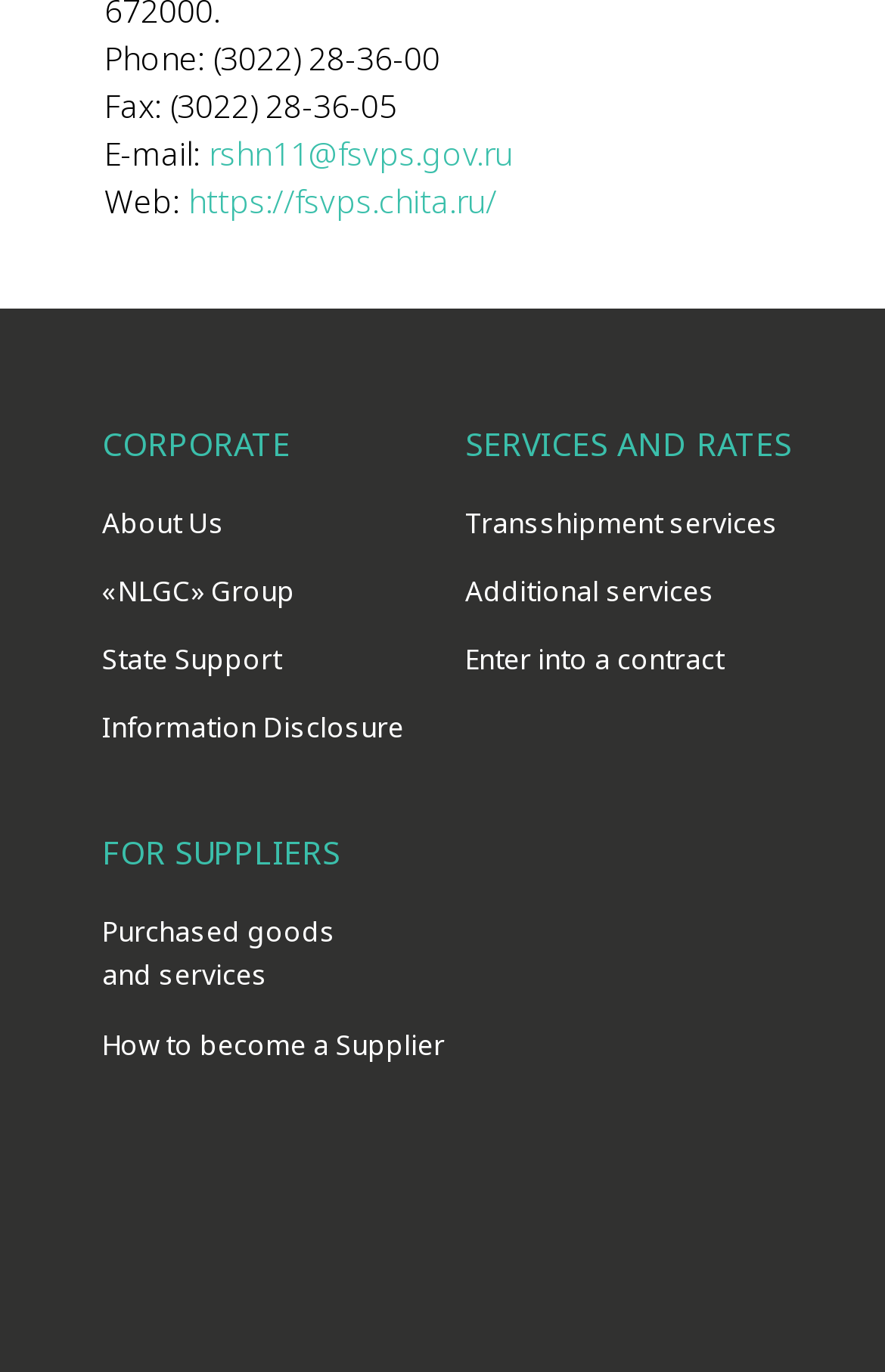Please provide the bounding box coordinates for the element that needs to be clicked to perform the following instruction: "Visit the website". The coordinates should be given as four float numbers between 0 and 1, i.e., [left, top, right, bottom].

[0.213, 0.13, 0.562, 0.161]